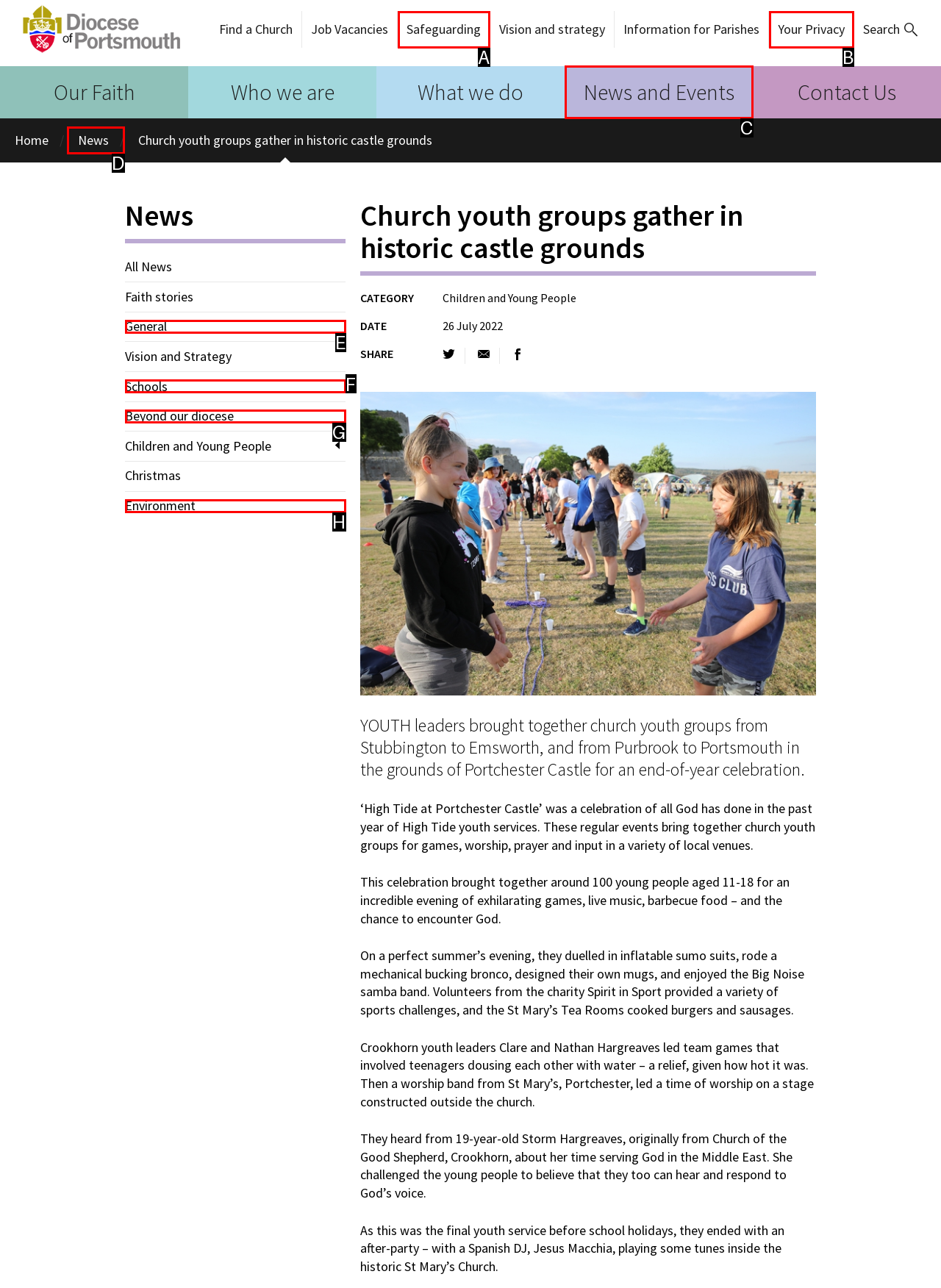Tell me the letter of the UI element I should click to accomplish the task: Go to 'News and Events' based on the choices provided in the screenshot.

C